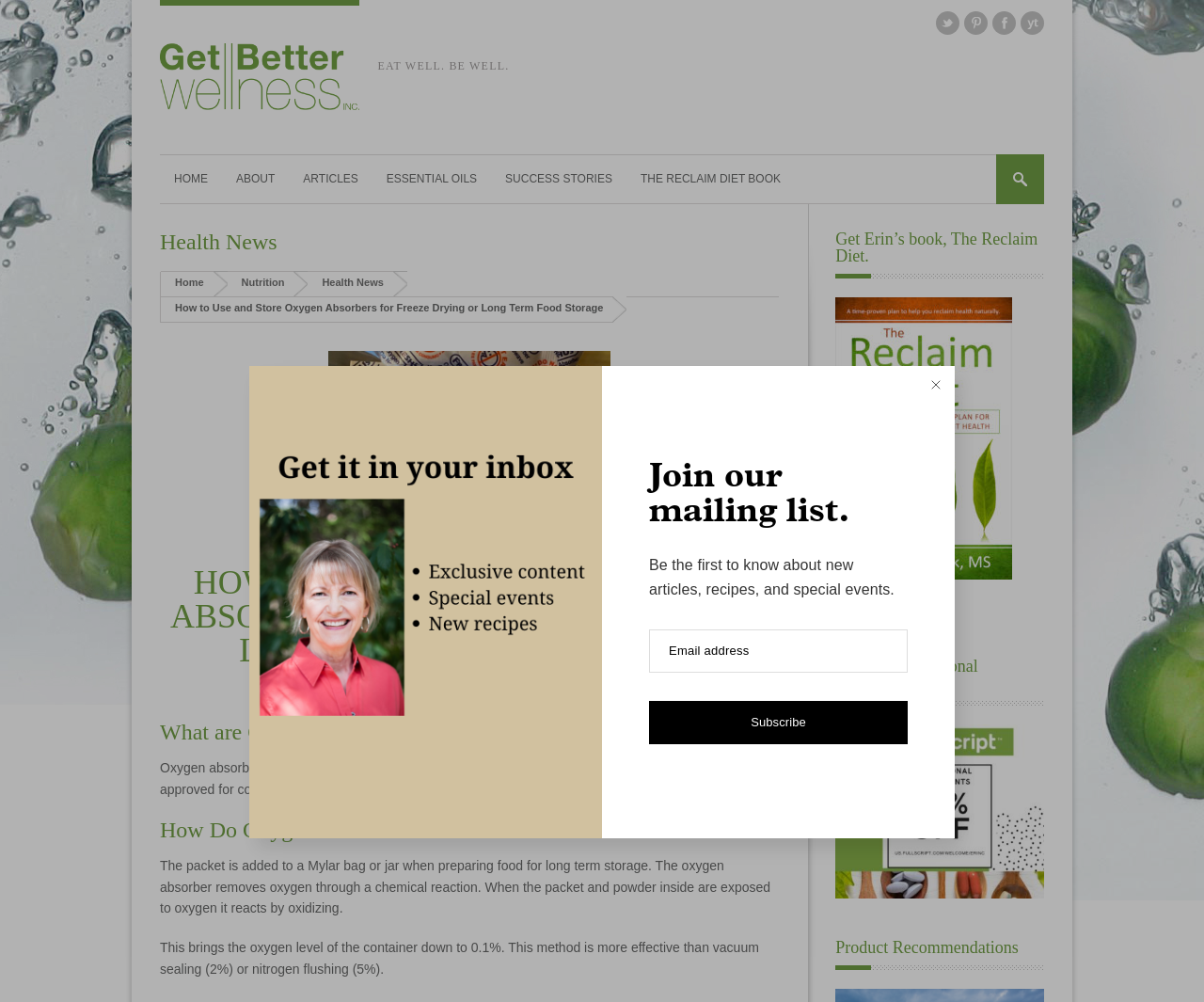Please find the bounding box for the UI element described by: "The Reclaim Diet Book".

[0.52, 0.155, 0.66, 0.203]